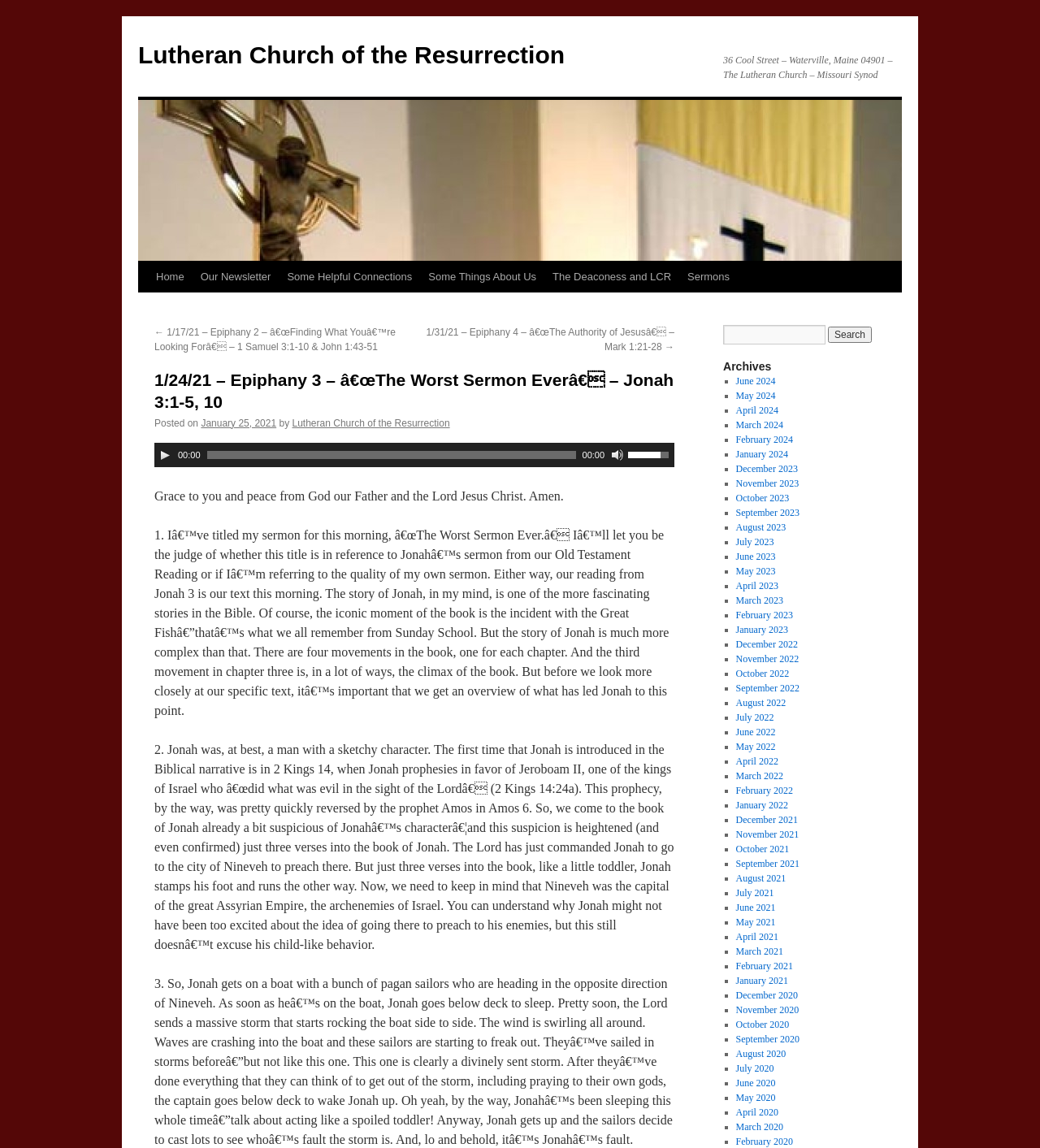Extract the bounding box coordinates of the UI element described by: "January 2021". The coordinates should include four float numbers ranging from 0 to 1, e.g., [left, top, right, bottom].

[0.707, 0.849, 0.758, 0.859]